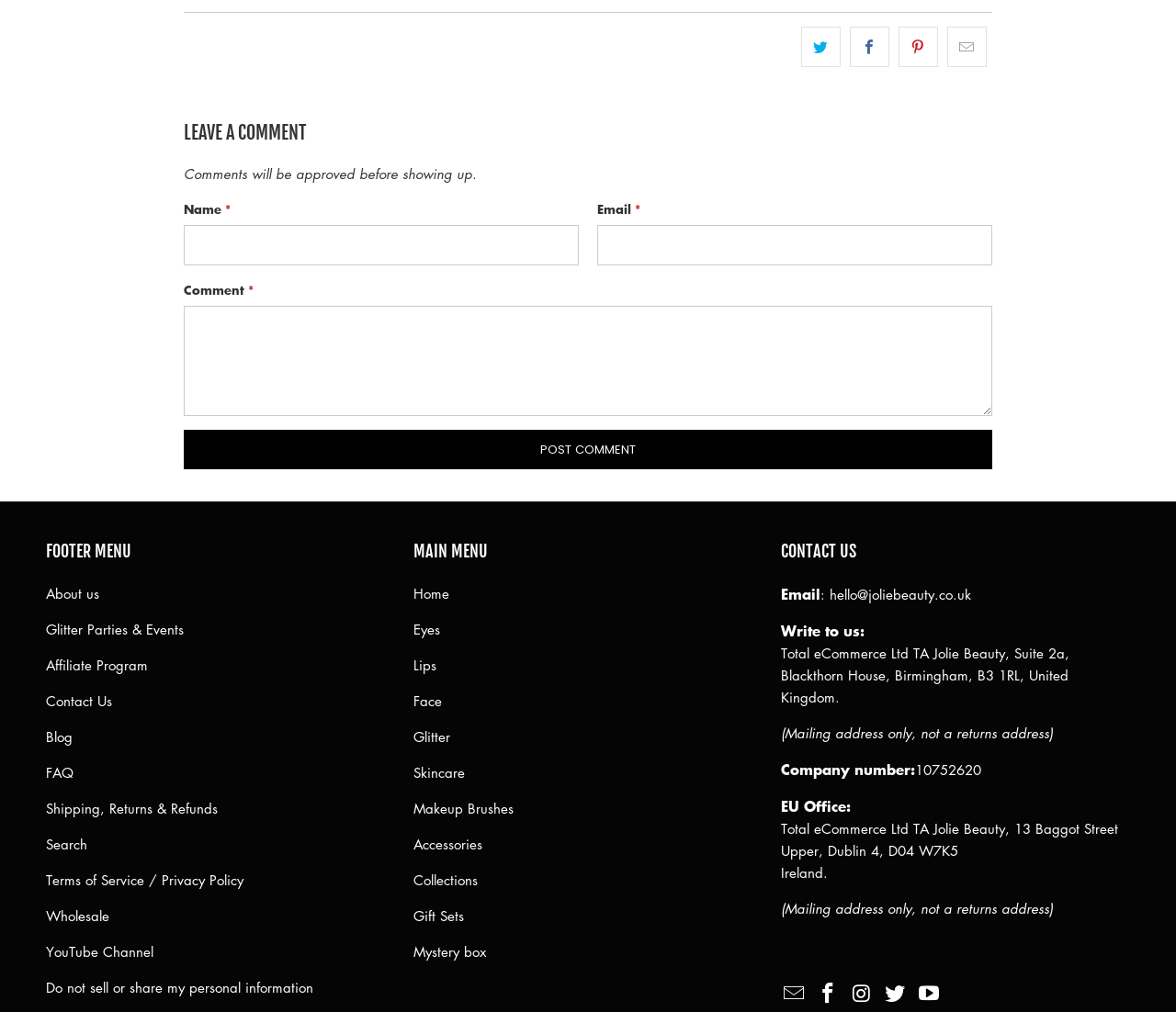Please identify the bounding box coordinates of the clickable element to fulfill the following instruction: "Write for us". The coordinates should be four float numbers between 0 and 1, i.e., [left, top, right, bottom].

None